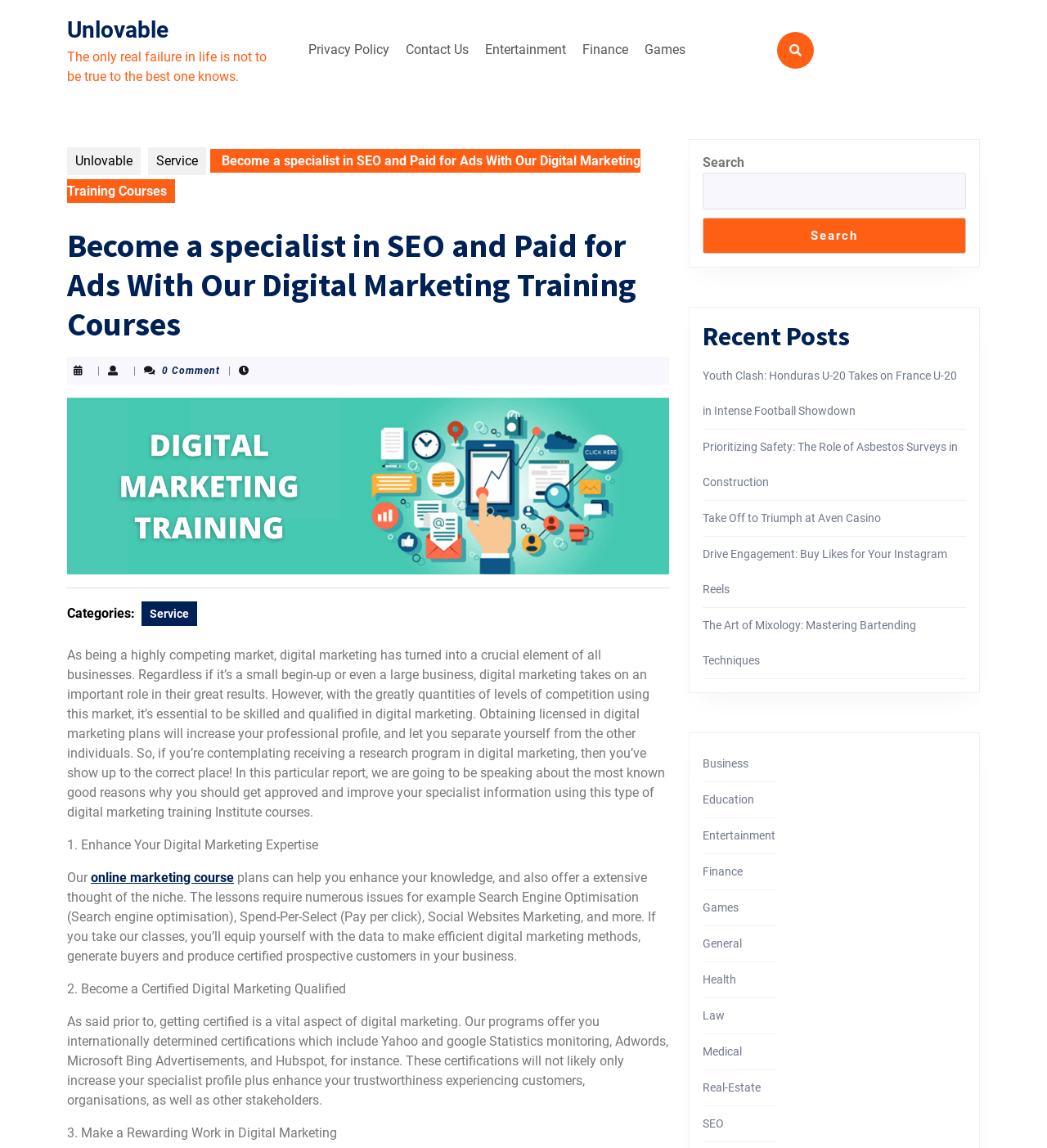Answer the question briefly using a single word or phrase: 
What is the orientation of the separator element?

horizontal